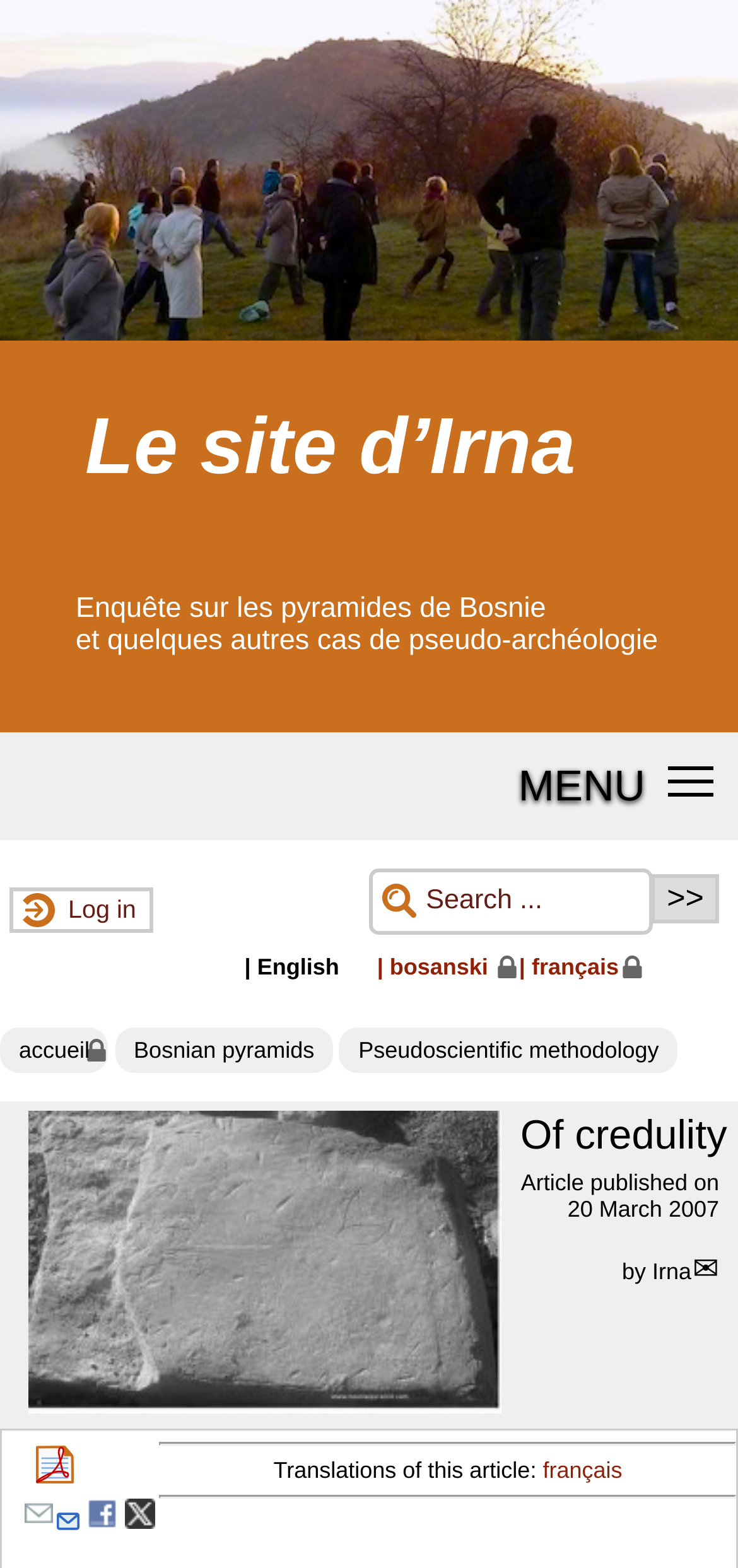Locate the bounding box coordinates of the area to click to fulfill this instruction: "Go to the English version". The bounding box should be presented as four float numbers between 0 and 1, in the order [left, top, right, bottom].

[0.331, 0.608, 0.46, 0.625]